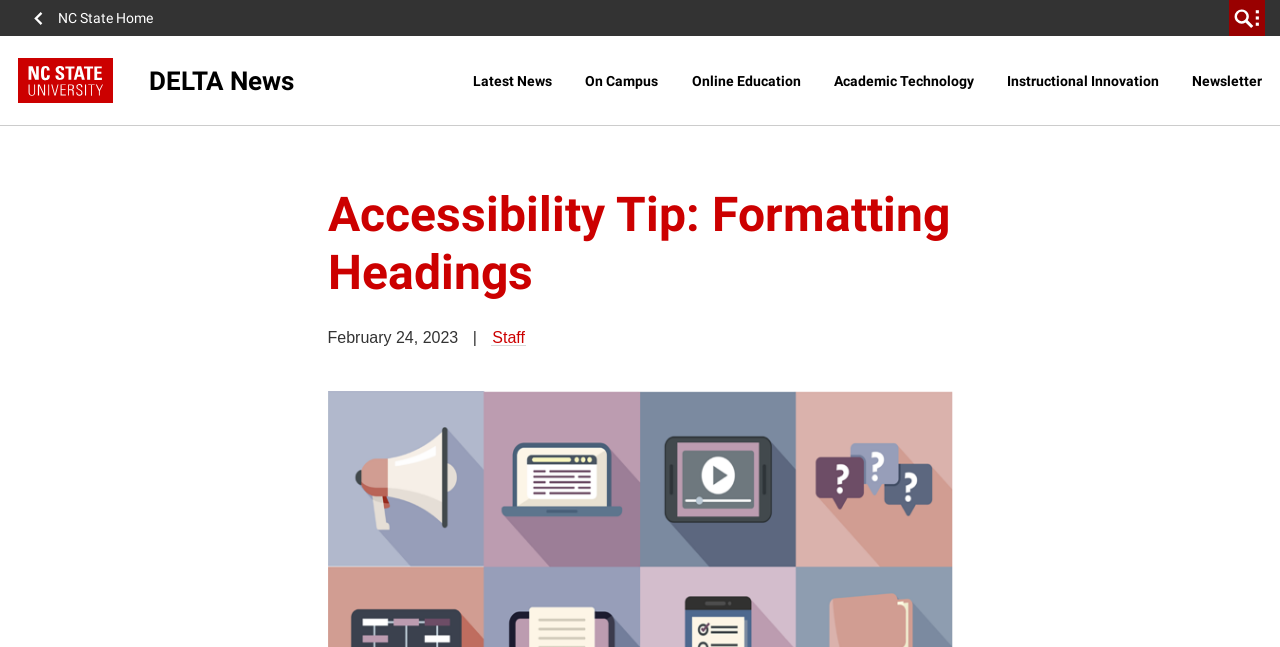Determine the bounding box coordinates of the element that should be clicked to execute the following command: "search NC State resources".

[0.96, 0.0, 0.988, 0.056]